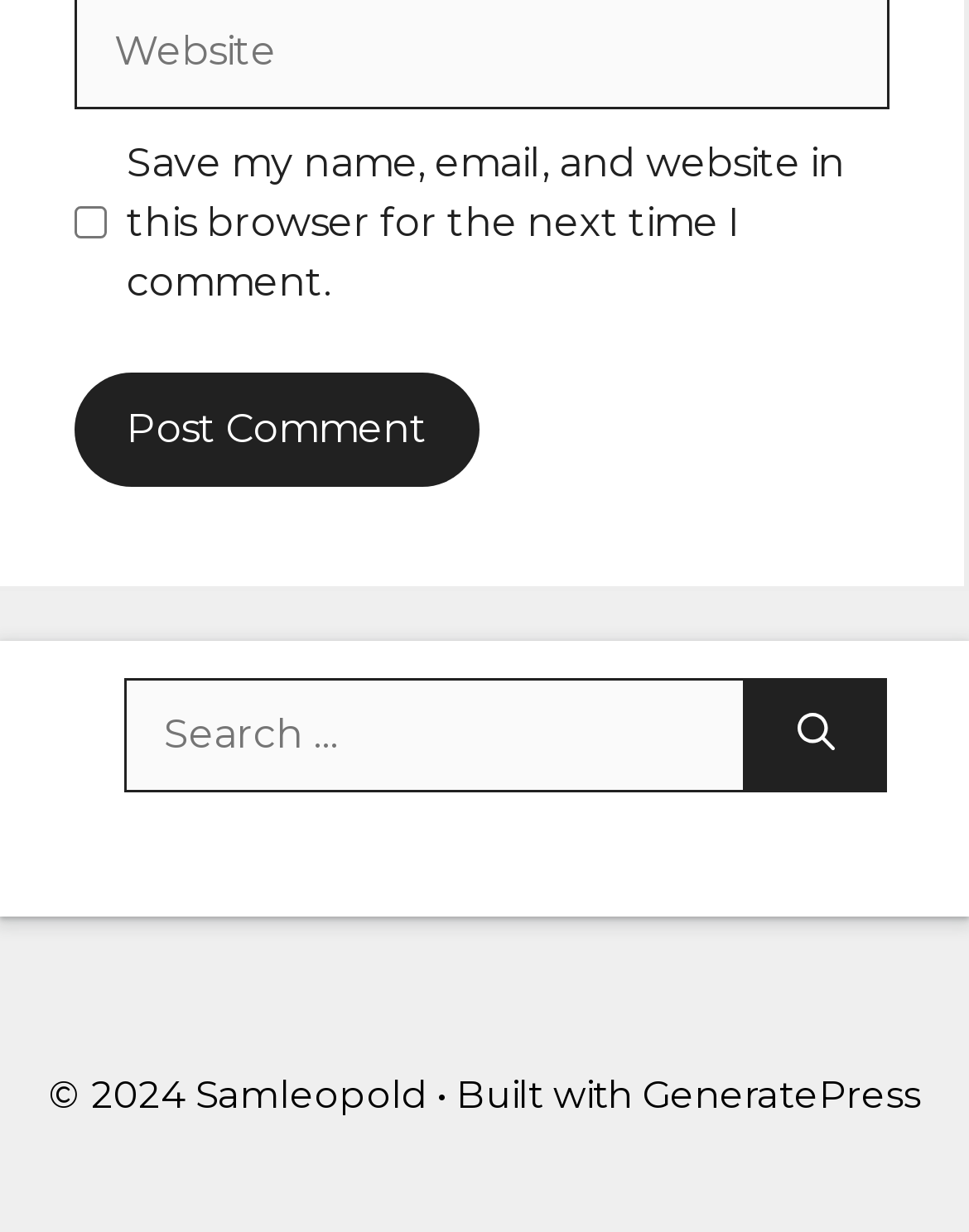What is the purpose of the checkbox?
From the screenshot, provide a brief answer in one word or phrase.

Save comment info